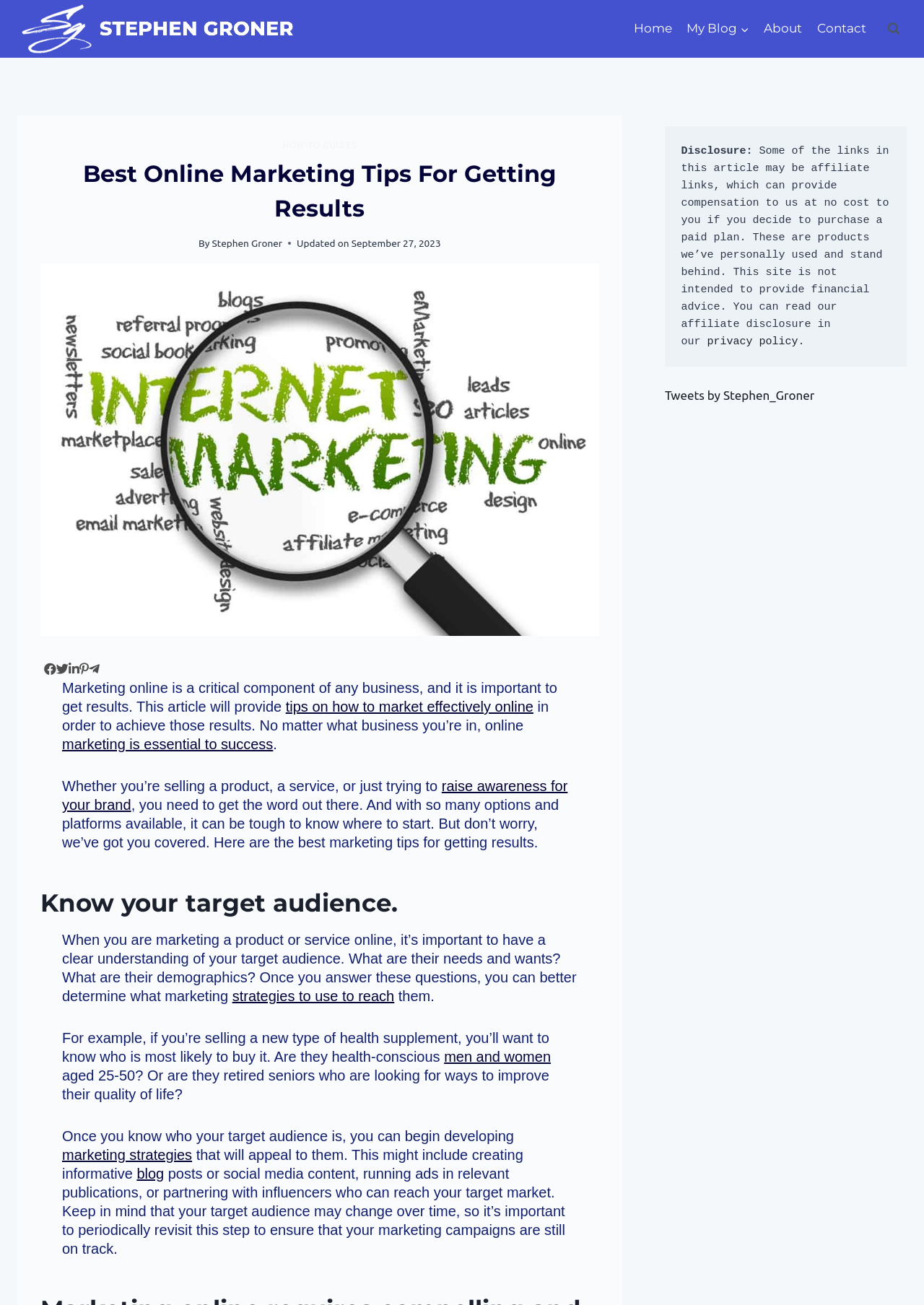Determine the coordinates of the bounding box for the clickable area needed to execute this instruction: "Check the privacy policy".

[0.765, 0.257, 0.864, 0.266]